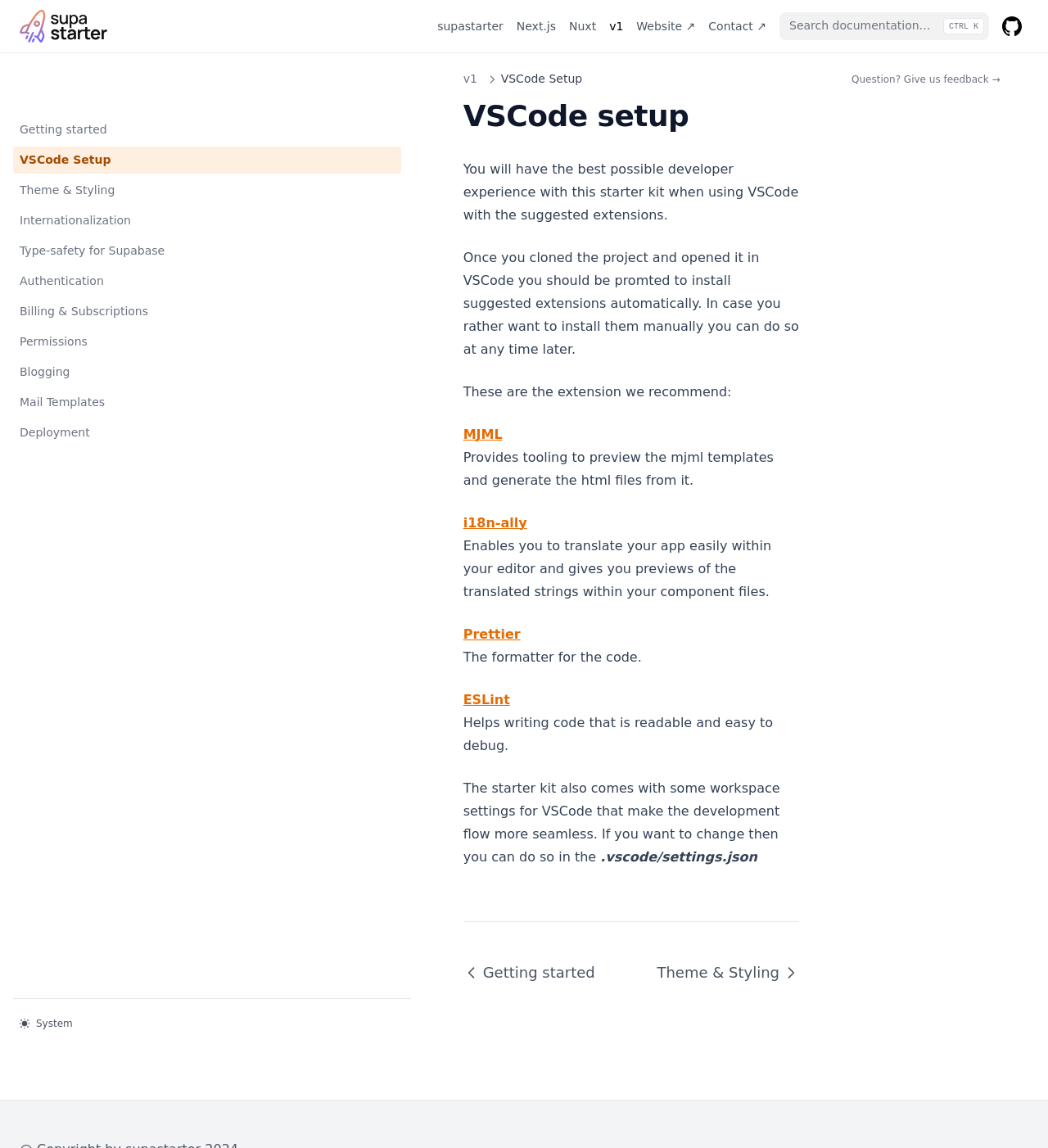Answer the question in one word or a short phrase:
What is the file where workspace settings for VSCode can be changed?

.vscode/settings.json